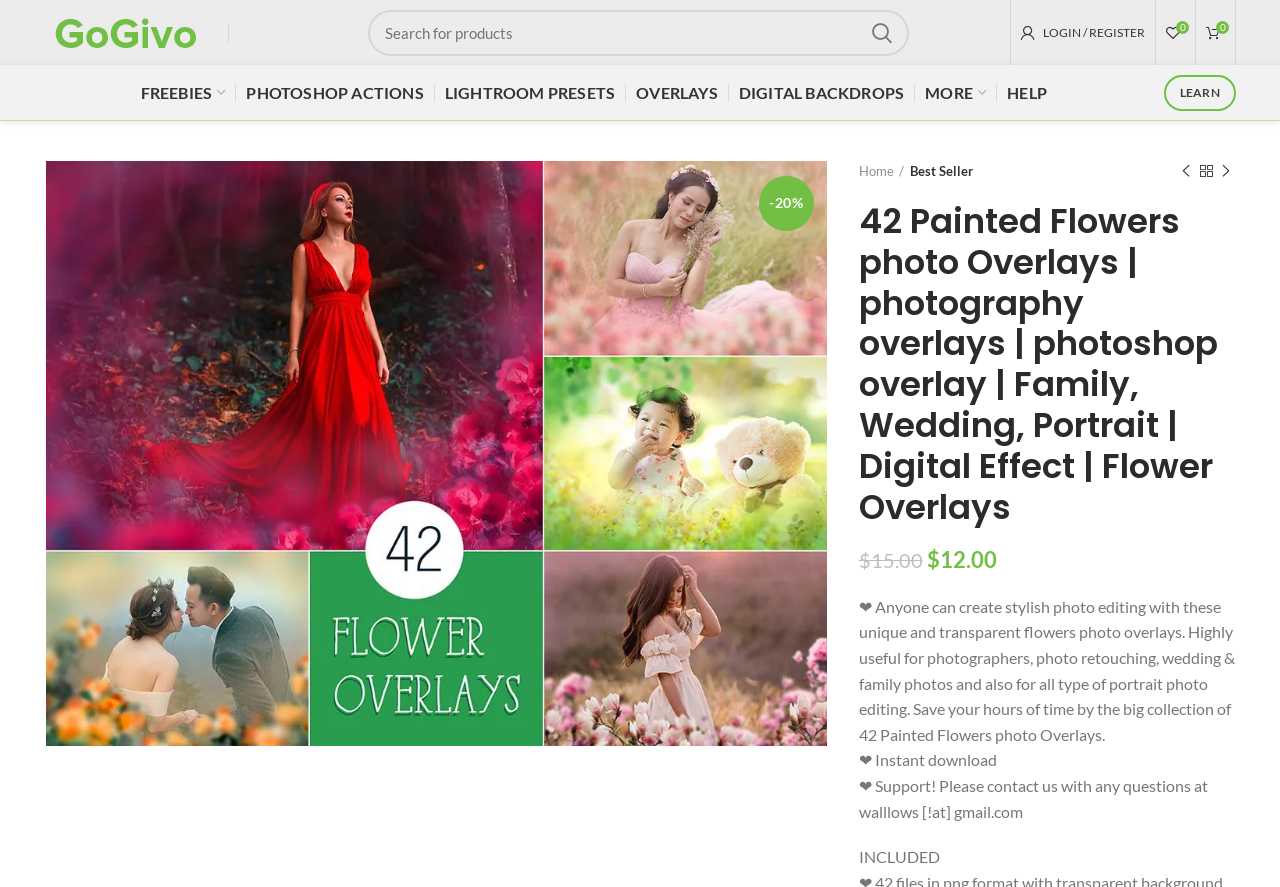Given the webpage screenshot and the description, determine the bounding box coordinates (top-left x, top-left y, bottom-right x, bottom-right y) that define the location of the UI element matching this description: Overlays

[0.489, 0.082, 0.569, 0.127]